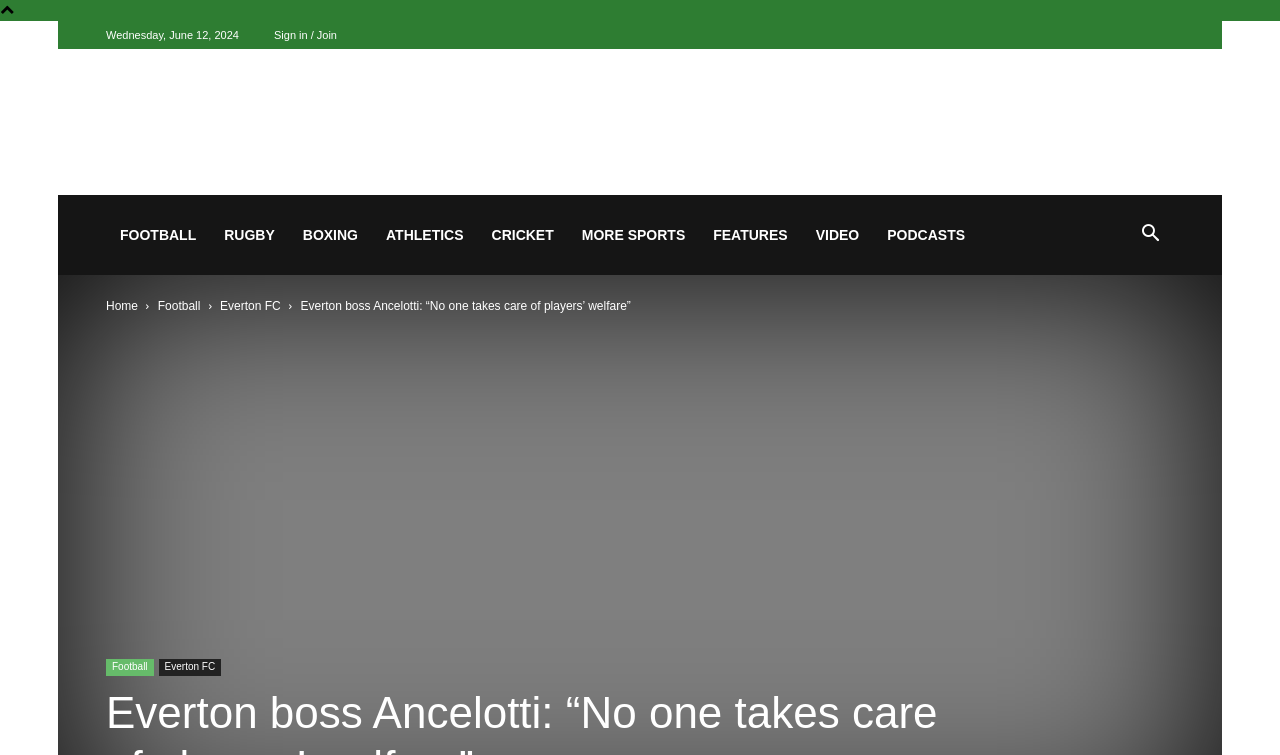Highlight the bounding box of the UI element that corresponds to this description: "Podcasts".

[0.682, 0.258, 0.765, 0.364]